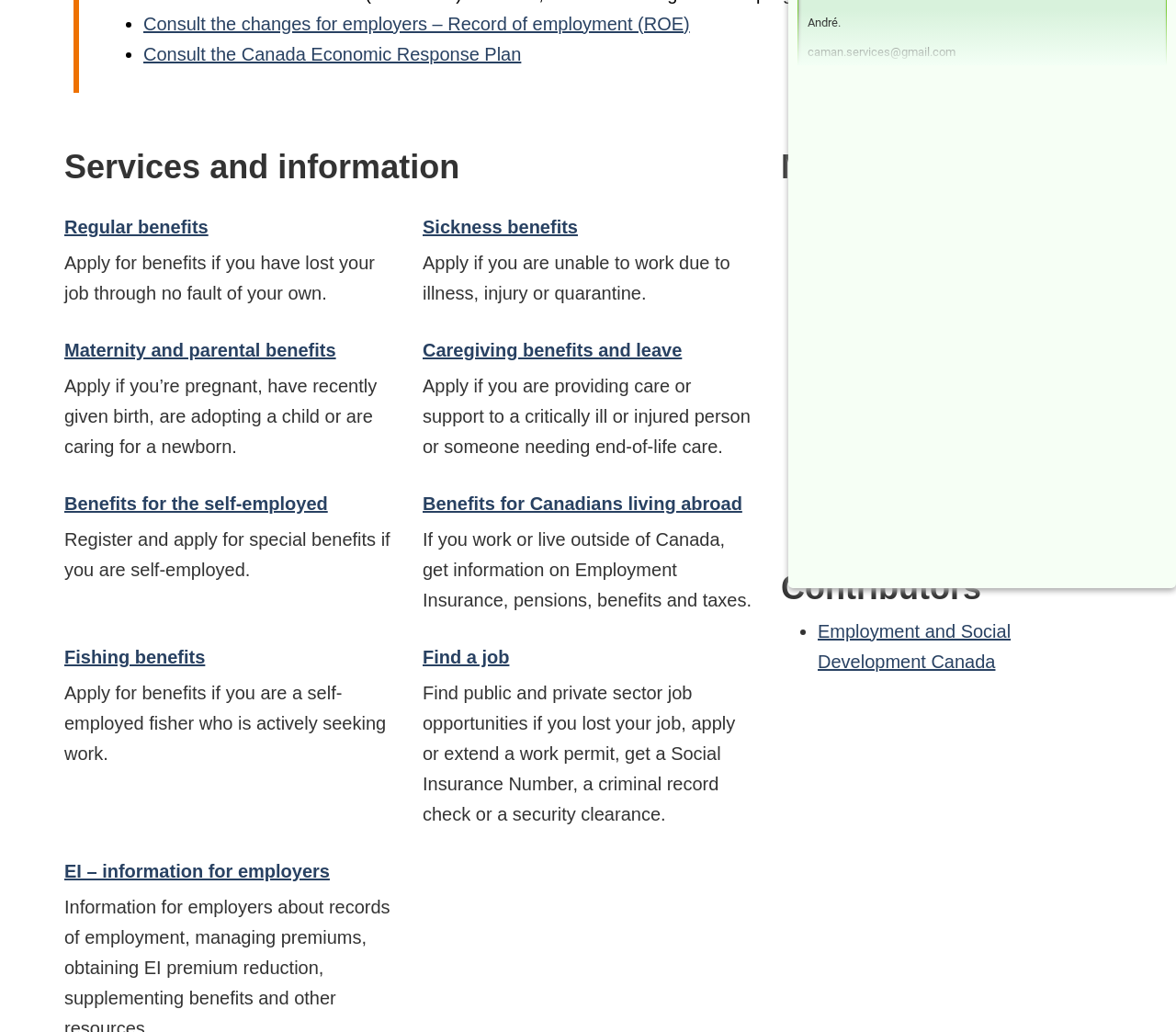Identify the bounding box of the HTML element described here: "News". Provide the coordinates as four float numbers between 0 and 1: [left, top, right, bottom].

None